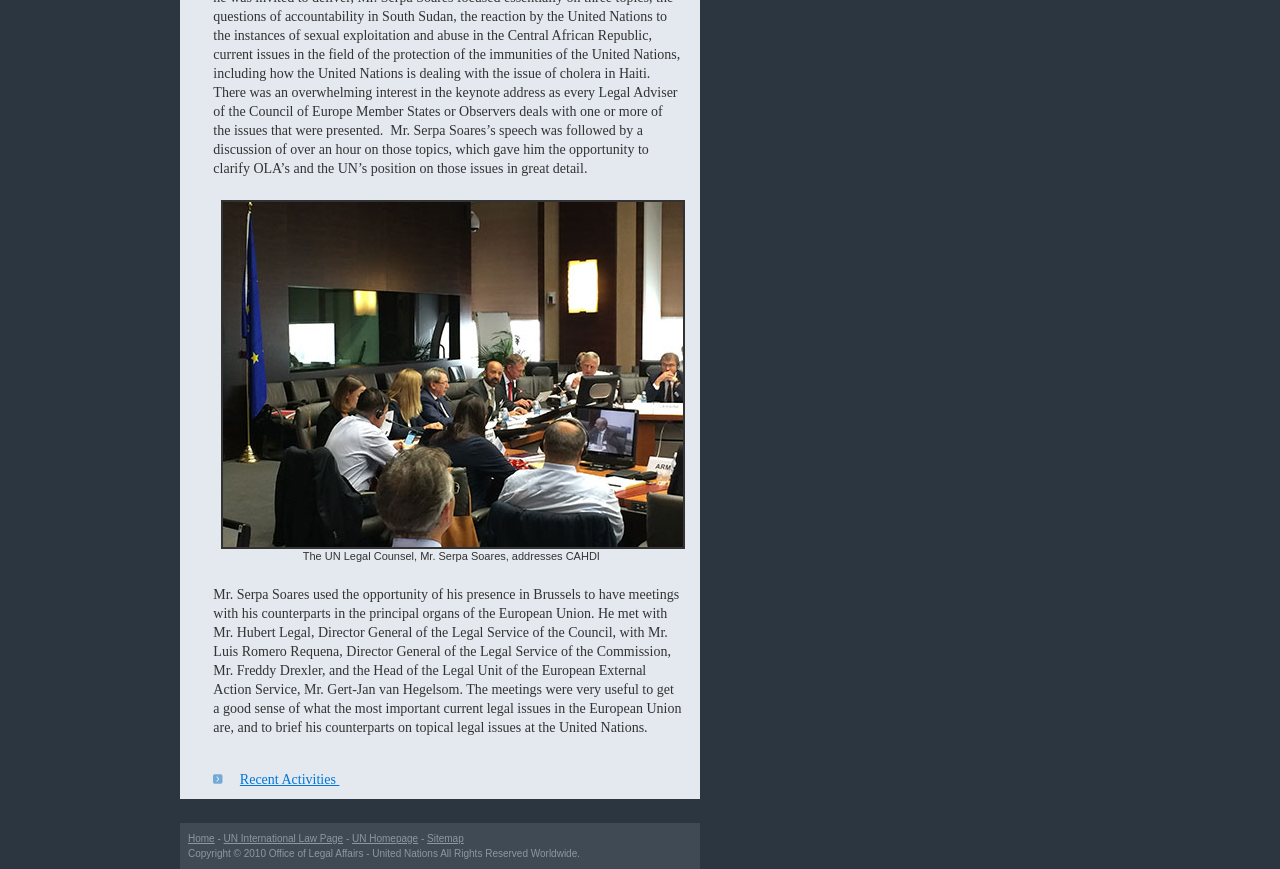What is the topic of the meeting described in the text?
Provide a thorough and detailed answer to the question.

Based on the text, it is clear that the meeting is about discussing legal issues, as it mentions 'topical legal issues at the United Nations' and 'the most important current legal issues in the European Union'.